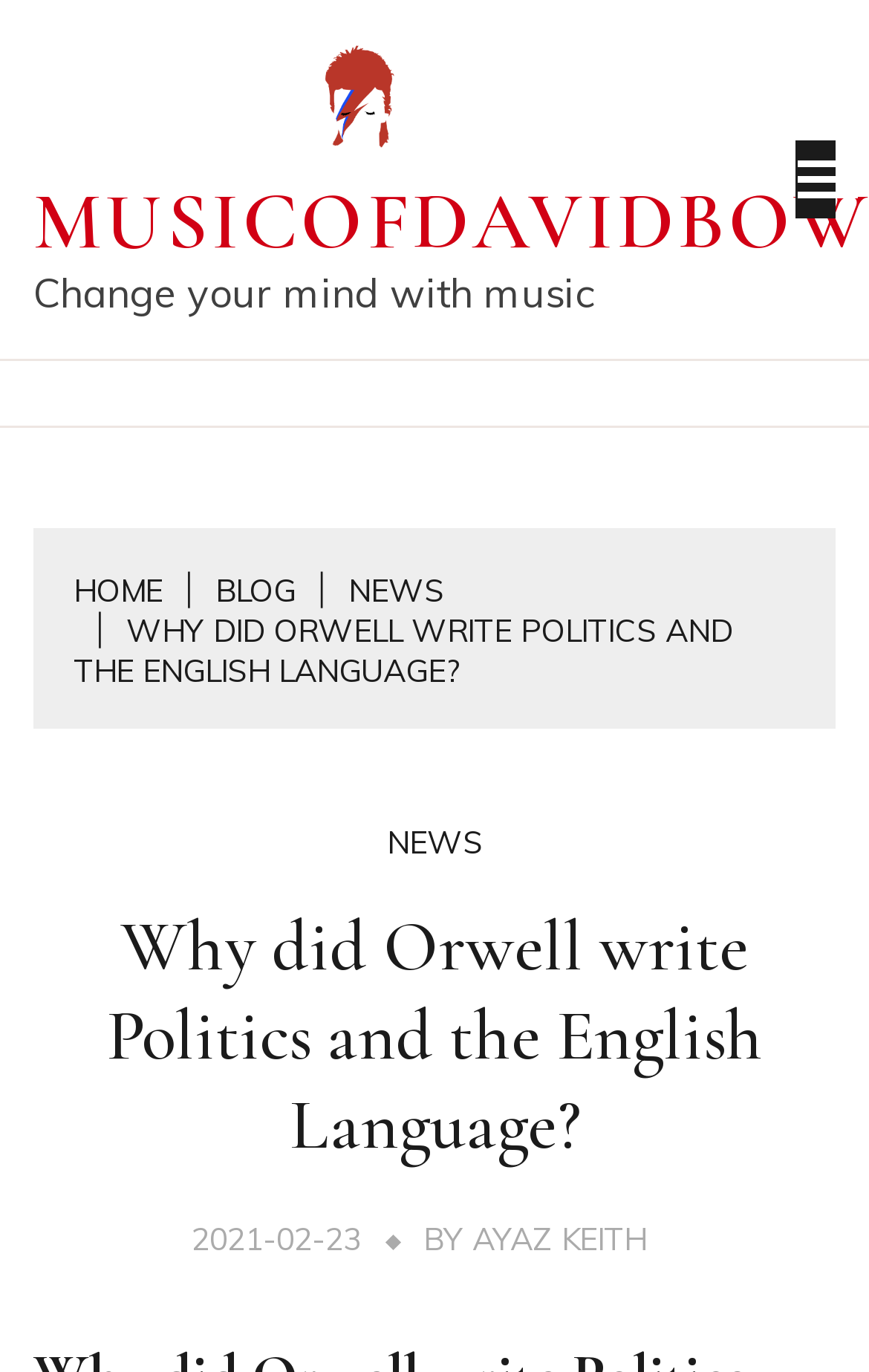Based on the element description Home, identify the bounding box of the UI element in the given webpage screenshot. The coordinates should be in the format (top-left x, top-left y, bottom-right x, bottom-right y) and must be between 0 and 1.

[0.085, 0.416, 0.187, 0.445]